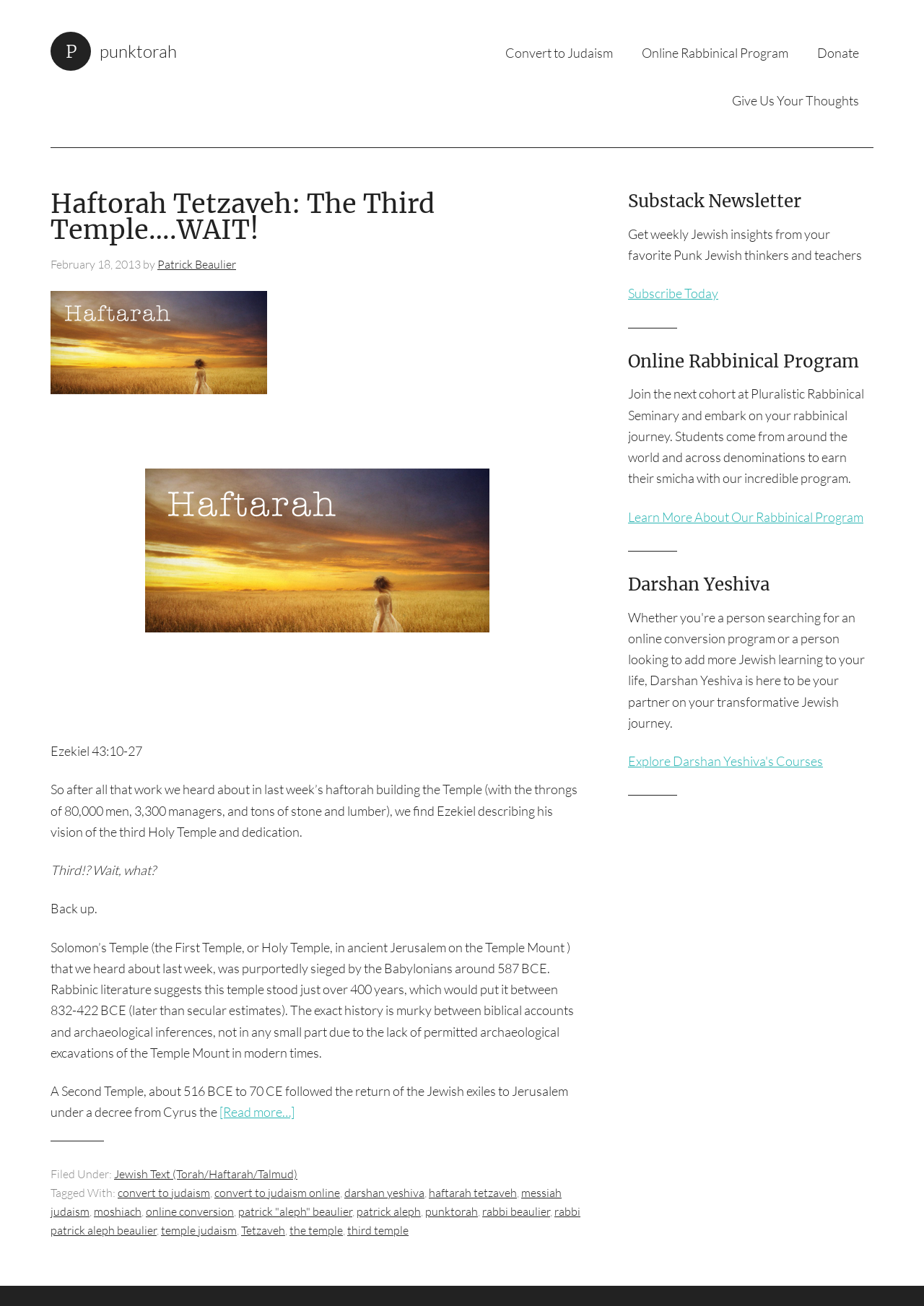Identify the bounding box coordinates of the clickable region necessary to fulfill the following instruction: "Read the 'Recent Posts'". The bounding box coordinates should be four float numbers between 0 and 1, i.e., [left, top, right, bottom].

None